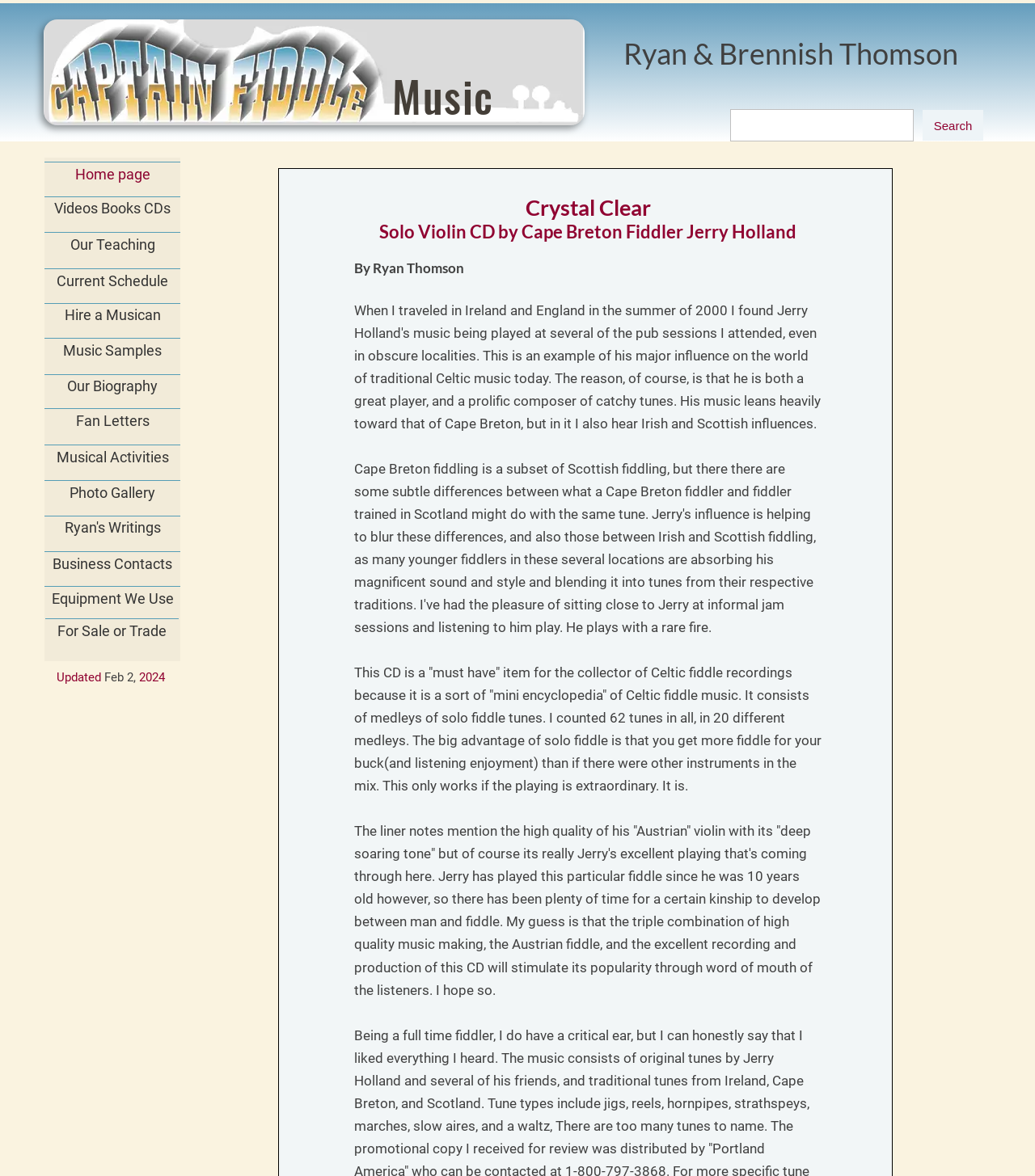Given the element description: "Business Contacts", predict the bounding box coordinates of this UI element. The coordinates must be four float numbers between 0 and 1, given as [left, top, right, bottom].

[0.043, 0.469, 0.174, 0.493]